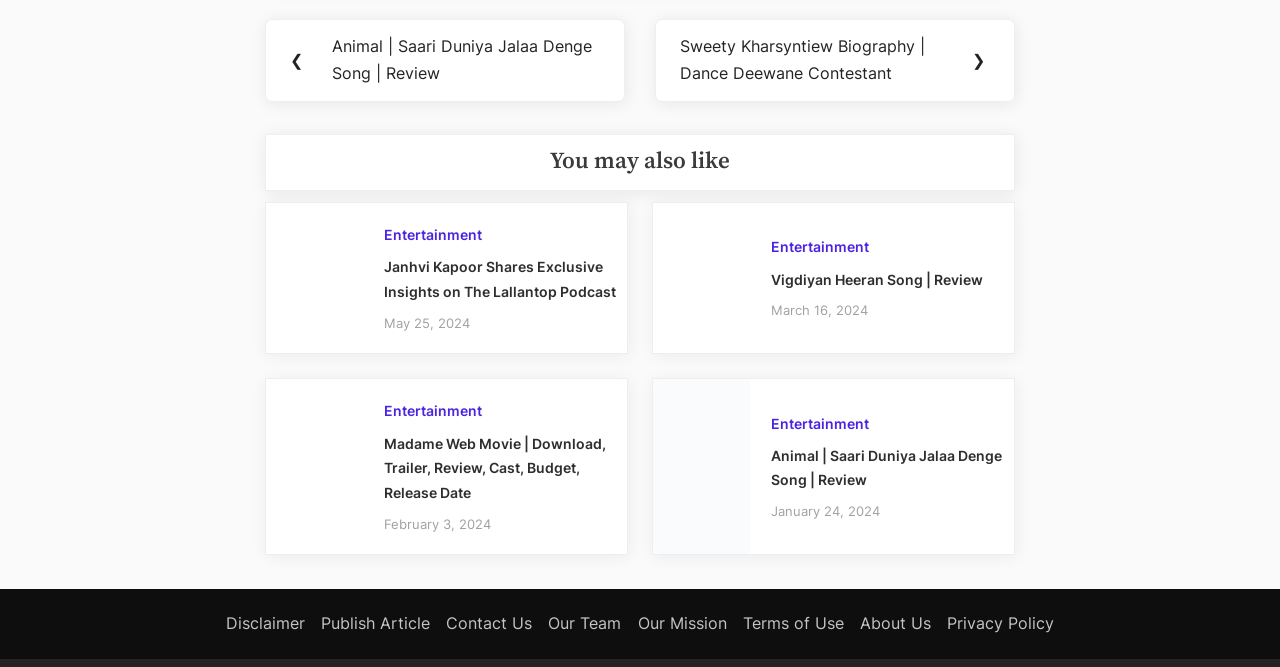Provide the bounding box coordinates of the section that needs to be clicked to accomplish the following instruction: "Click on the 'Previous Post' link."

[0.207, 0.029, 0.488, 0.153]